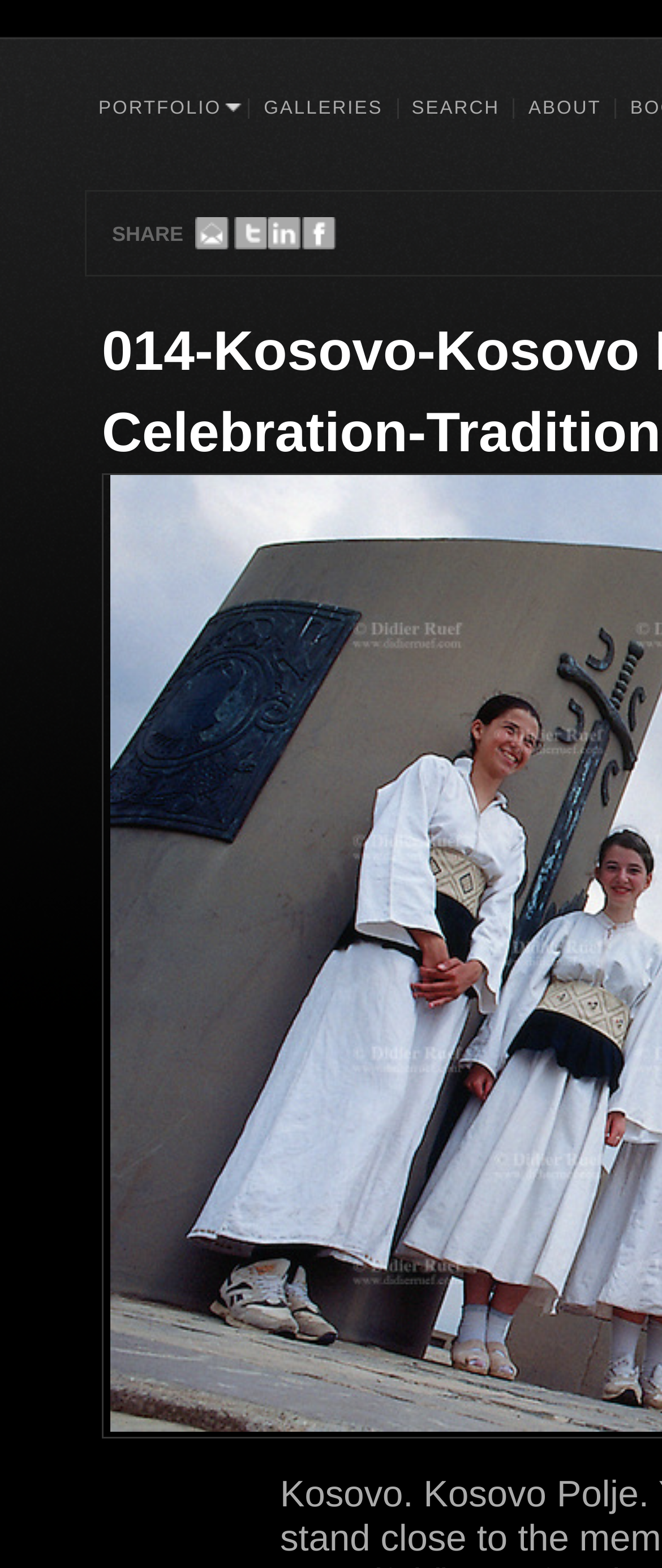Locate the bounding box coordinates of the area where you should click to accomplish the instruction: "view about page".

[0.786, 0.06, 0.921, 0.078]